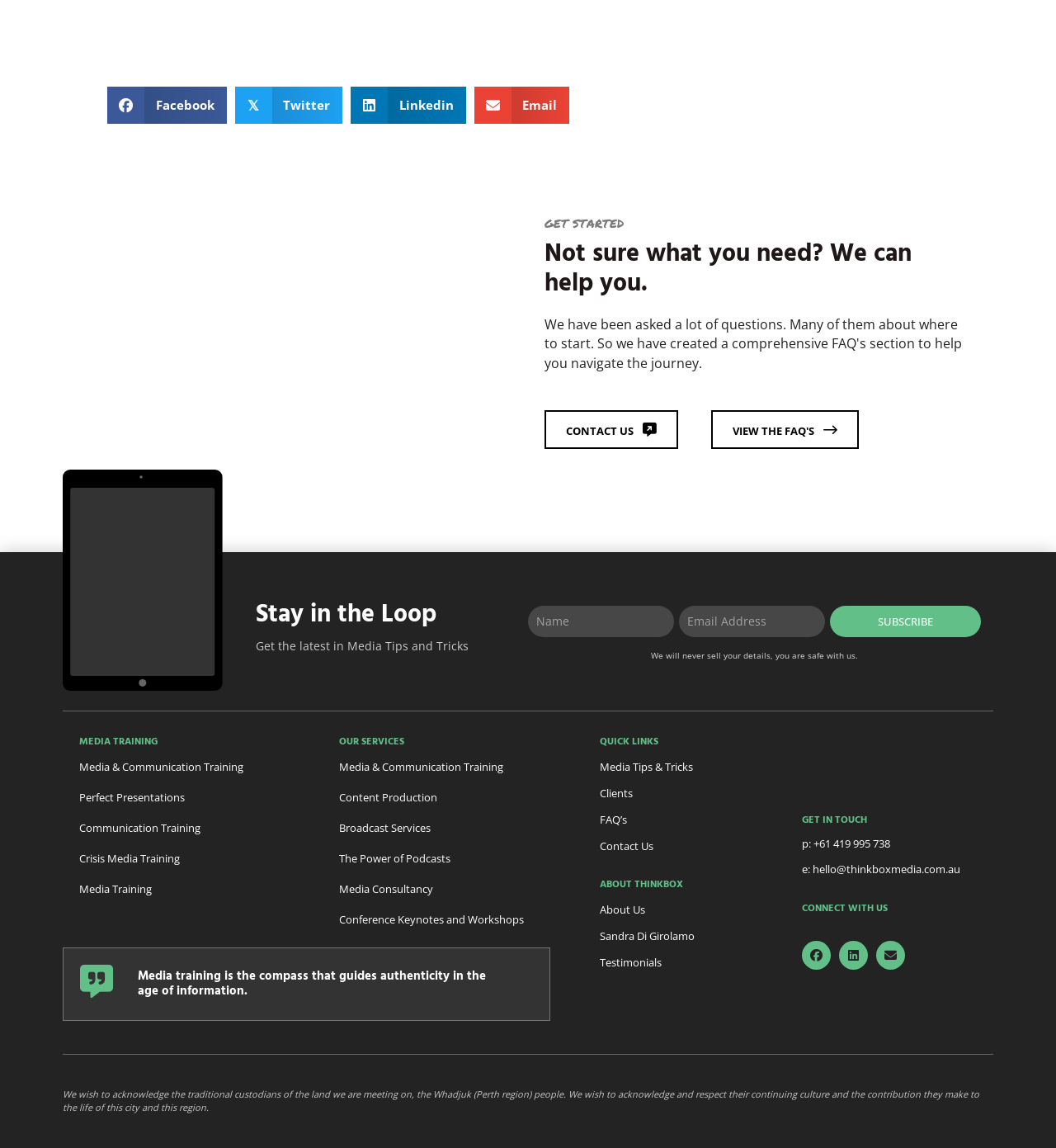Kindly determine the bounding box coordinates for the clickable area to achieve the given instruction: "Share on Facebook".

[0.102, 0.075, 0.214, 0.108]